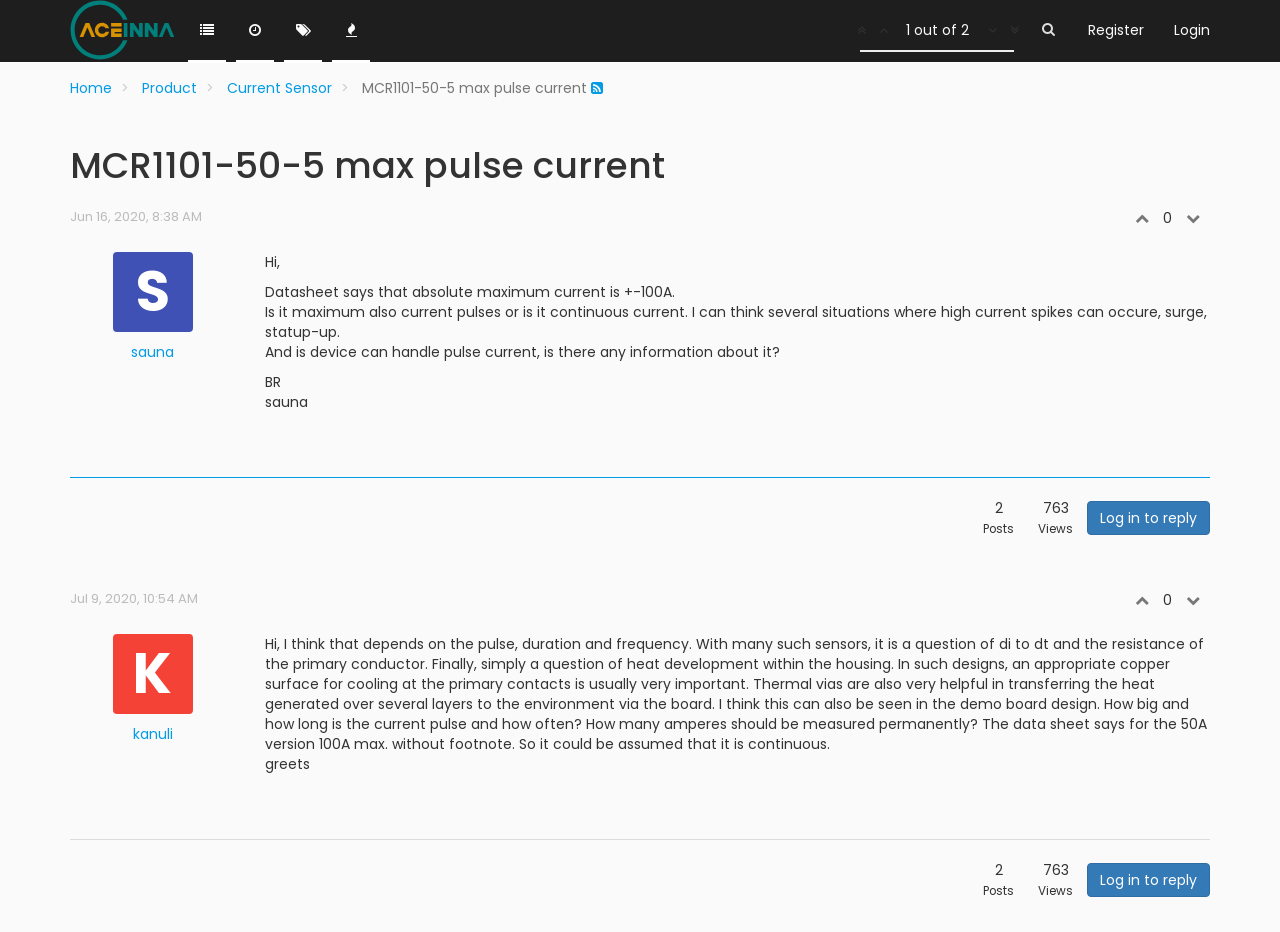Please specify the bounding box coordinates for the clickable region that will help you carry out the instruction: "Search in the forum".

[0.799, 0.009, 0.85, 0.054]